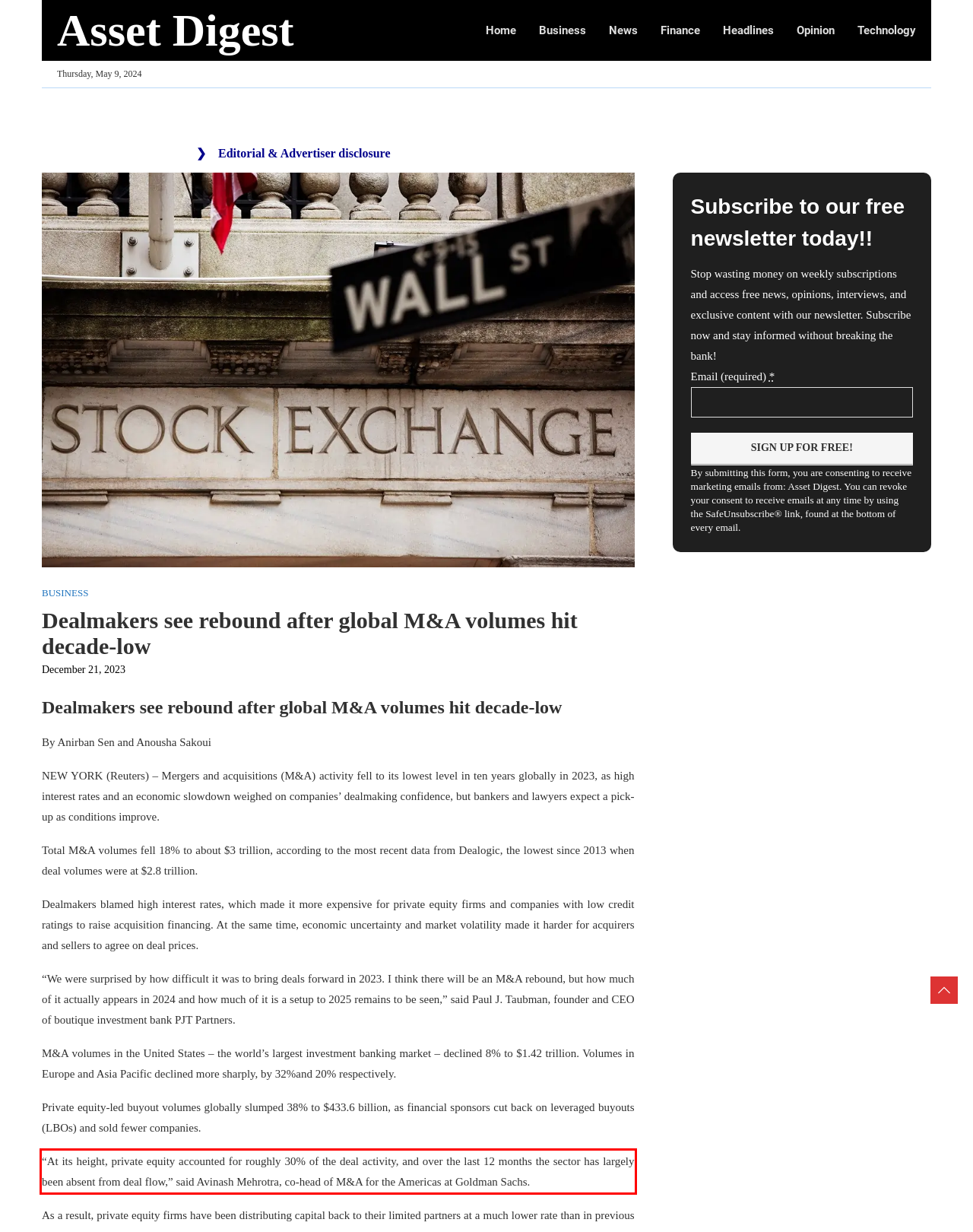Within the screenshot of the webpage, there is a red rectangle. Please recognize and generate the text content inside this red bounding box.

“At its height, private equity accounted for roughly 30% of the deal activity, and over the last 12 months the sector has largely been absent from deal flow,” said Avinash Mehrotra, co-head of M&A for the Americas at Goldman Sachs.